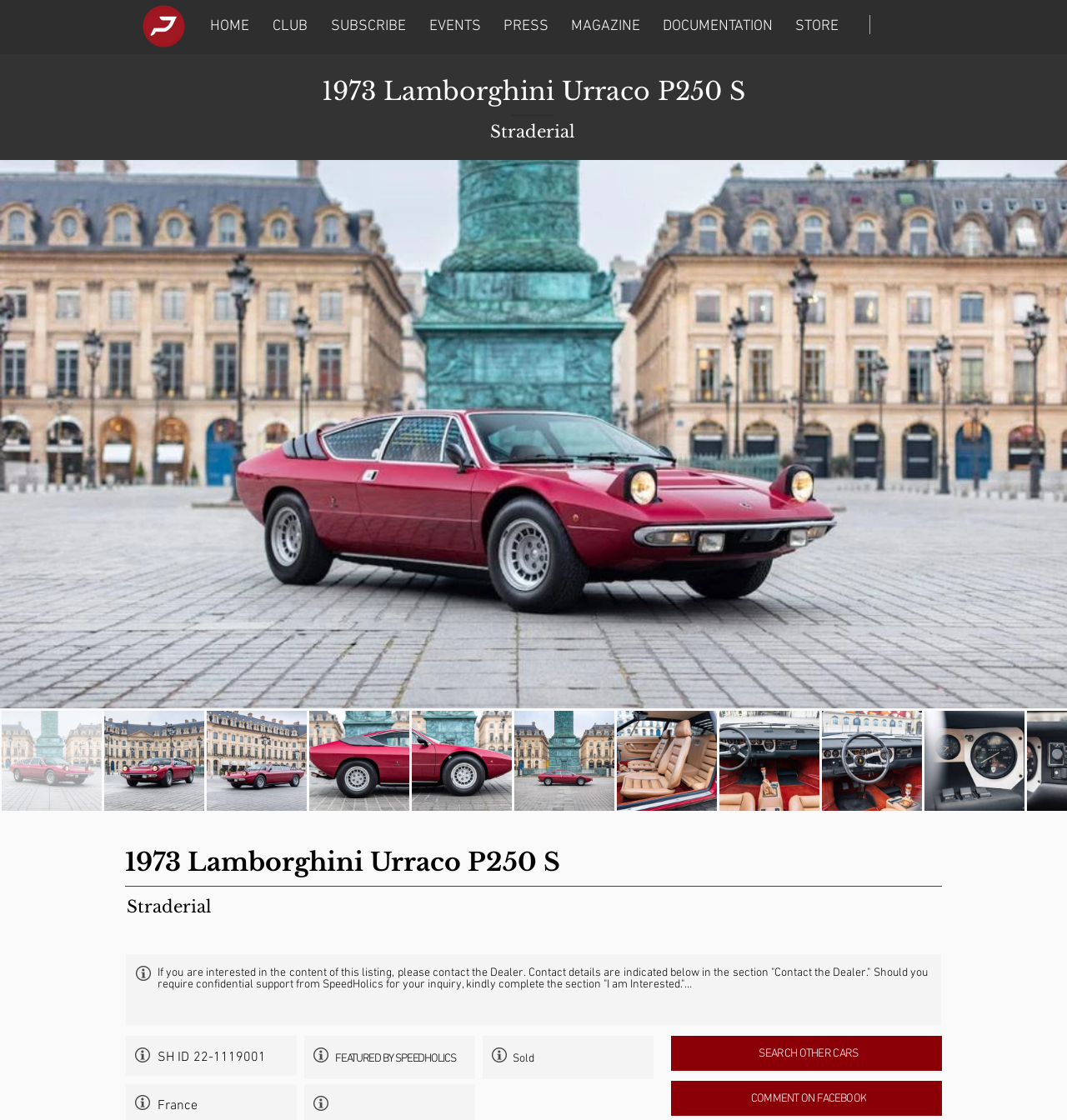Please find the bounding box coordinates for the clickable element needed to perform this instruction: "Click the HOME link".

[0.186, 0.014, 0.245, 0.032]